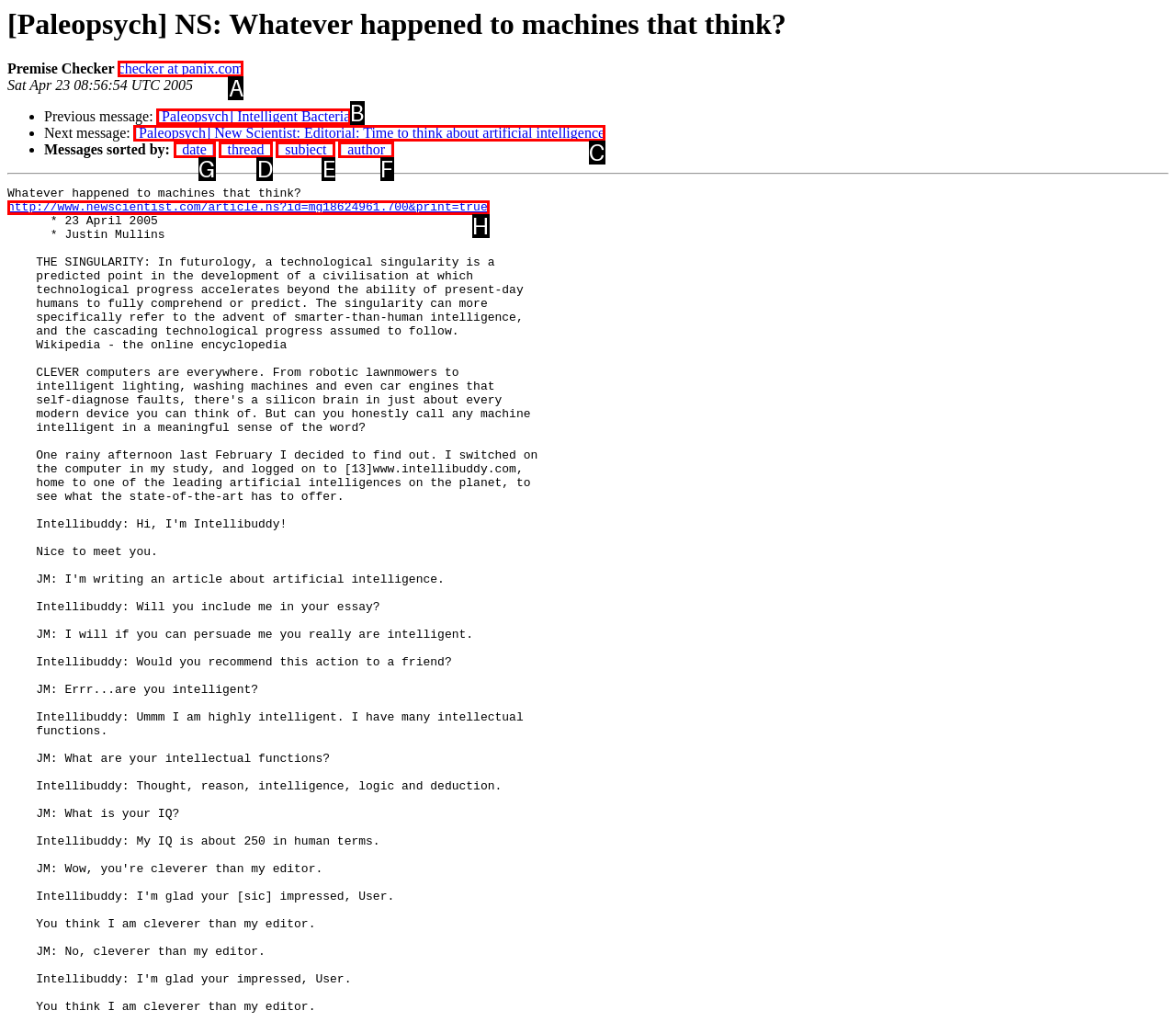Point out the HTML element I should click to achieve the following: Sort messages by date Reply with the letter of the selected element.

G